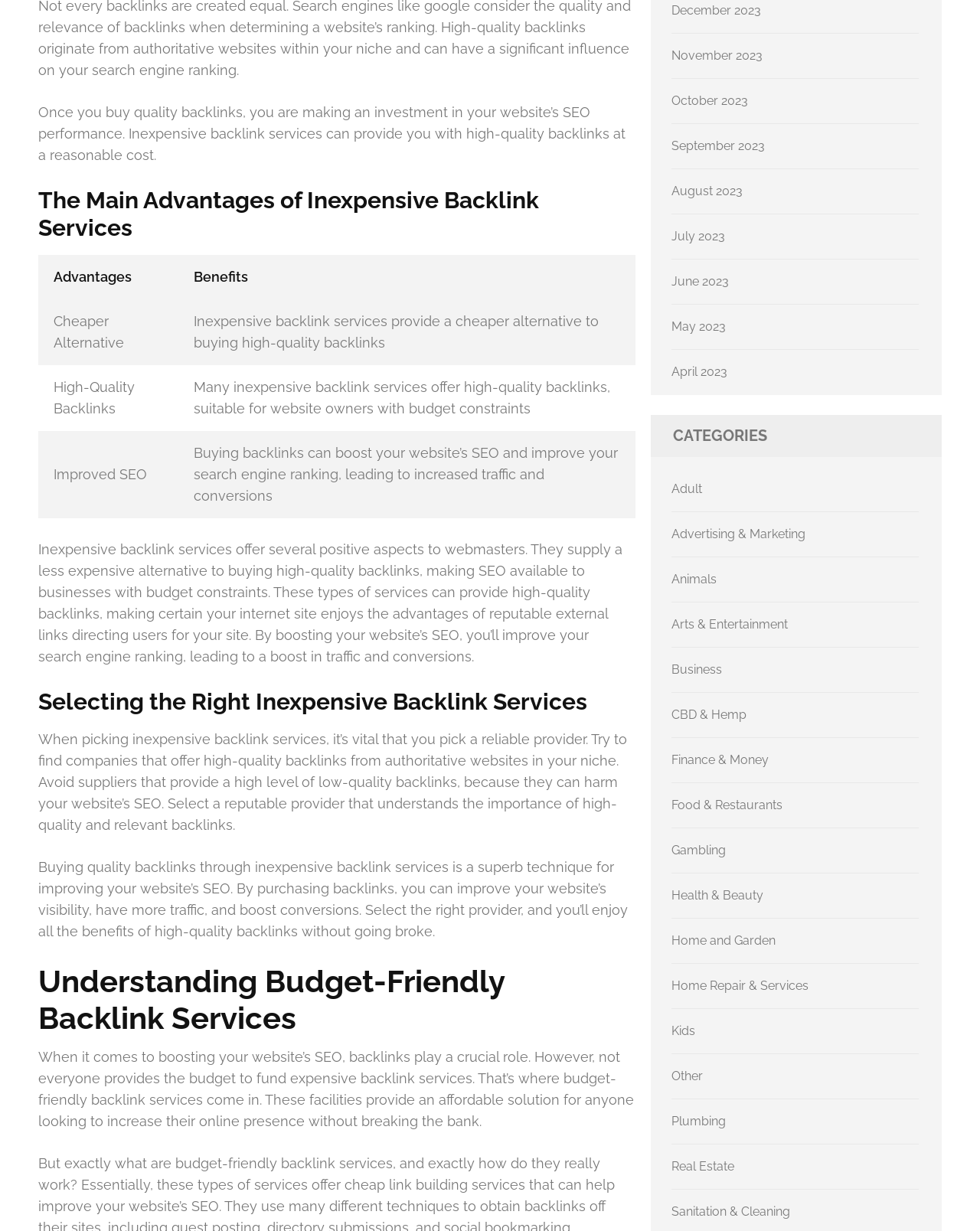Identify the bounding box coordinates of the region I need to click to complete this instruction: "Click the previous button".

None